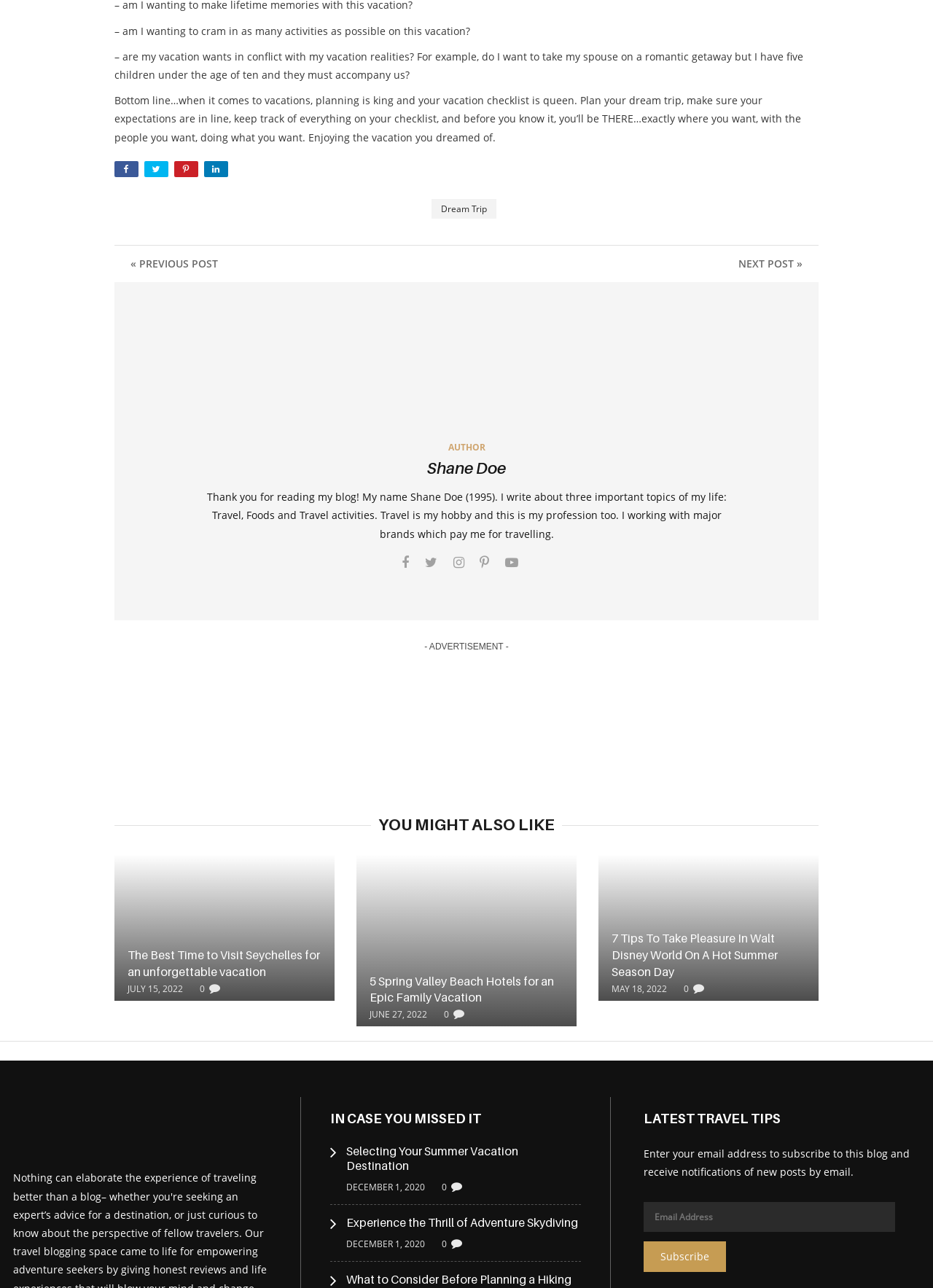Pinpoint the bounding box coordinates of the area that must be clicked to complete this instruction: "View the previous post".

[0.14, 0.199, 0.234, 0.21]